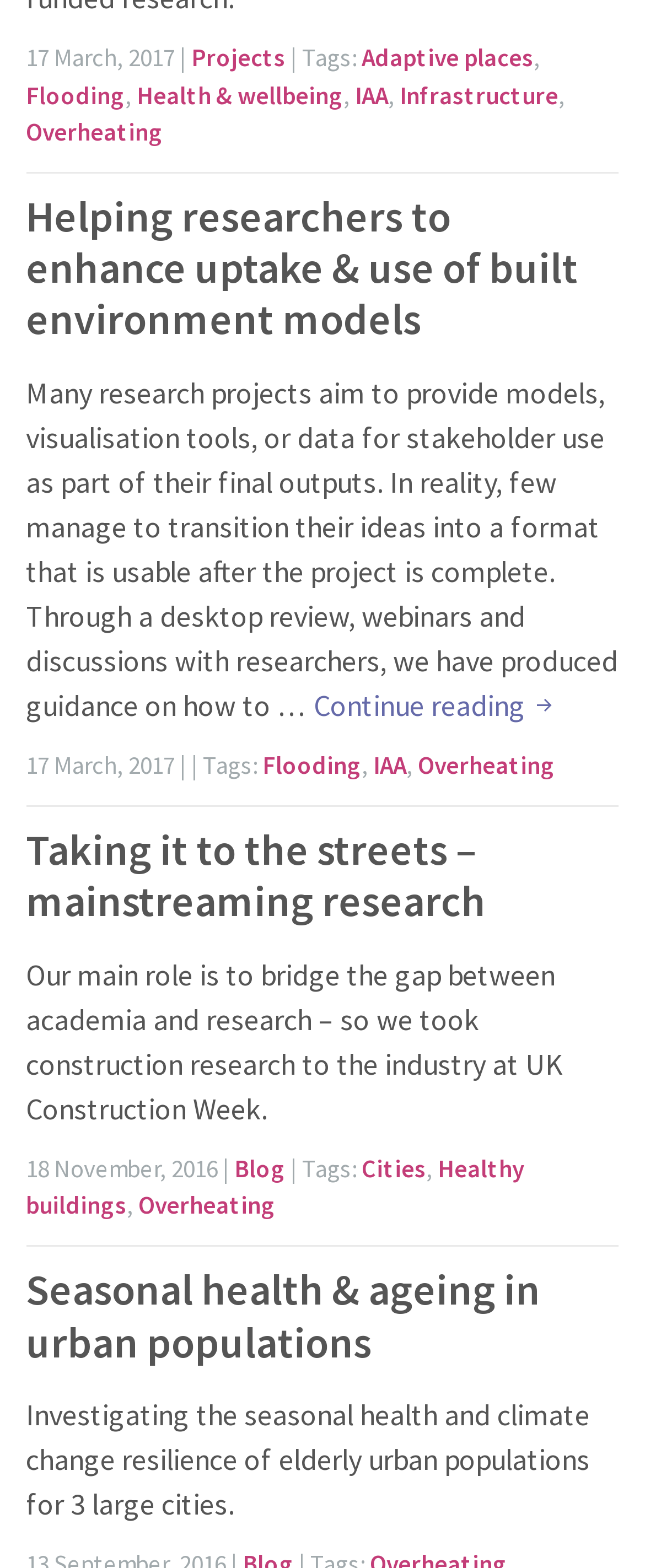Identify the bounding box coordinates of the area you need to click to perform the following instruction: "Click on the 'Overheating' link".

[0.648, 0.478, 0.86, 0.498]